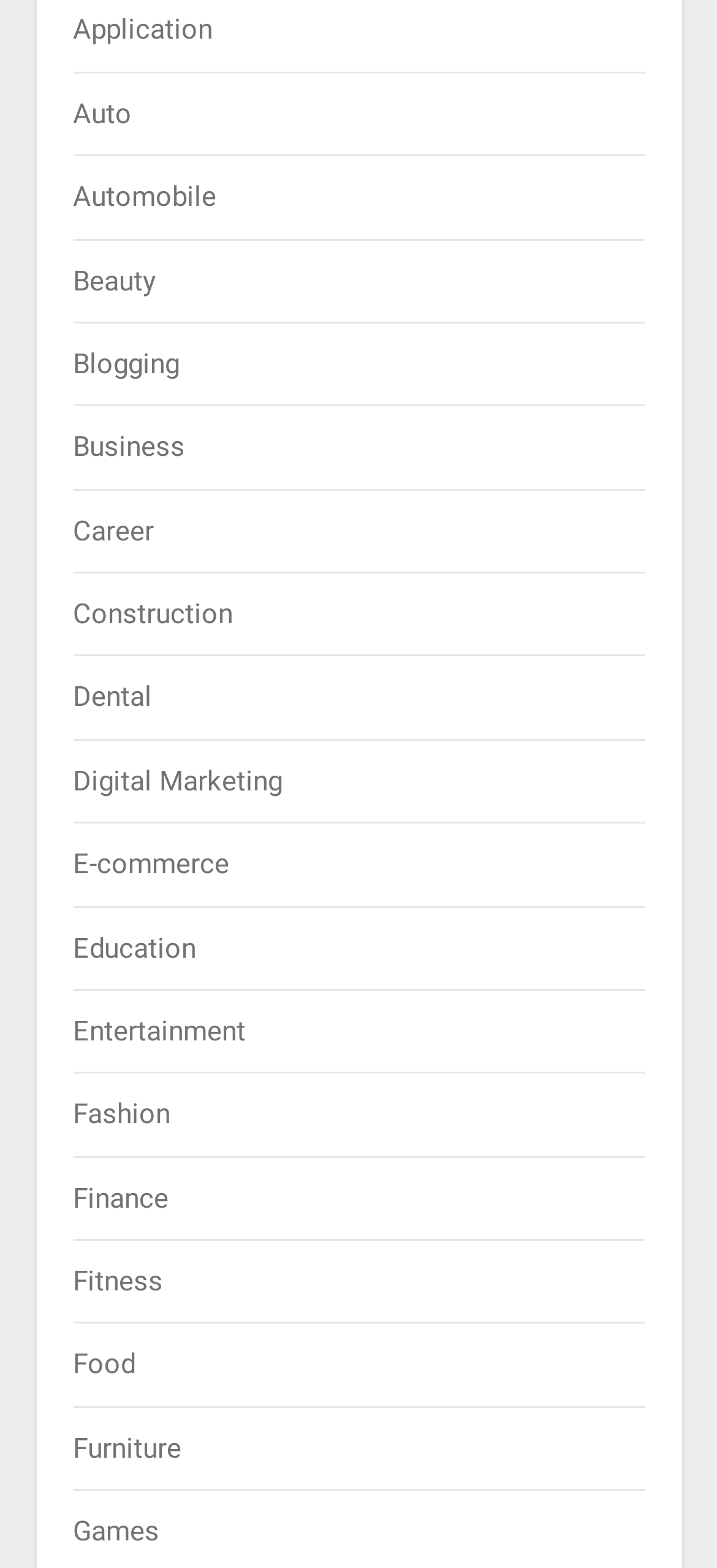Determine the bounding box coordinates of the clickable region to follow the instruction: "visit Automobile page".

[0.101, 0.115, 0.301, 0.136]